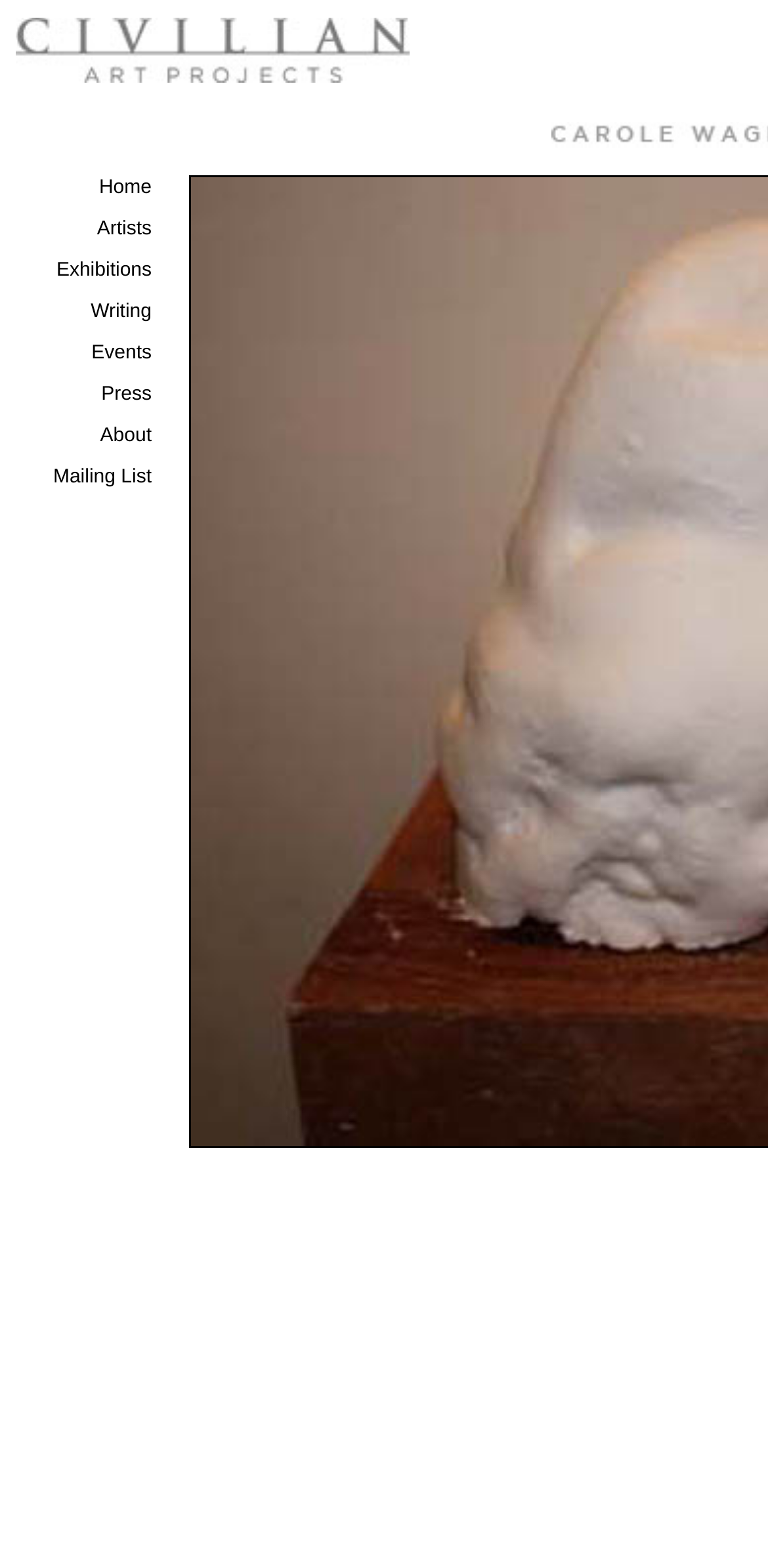Provide the bounding box coordinates of the HTML element described by the text: "Mailing List".

[0.069, 0.298, 0.197, 0.311]